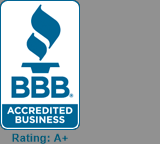Craft a detailed explanation of the image.

The image features the logo of the Better Business Bureau (BBB), indicating that the associated business is an accredited member. Prominently displayed is the BBB's emblem, characterized by a blue flame motif above a bowl, symbolizing trust and reliability. Below the logo, the text "ACCREDITED BUSINESS" emphasizes the organization's commitment to ethical business practices. Additionally, the image highlights a rating of "A+", reflecting the highest level of performance in customer satisfaction and integrity. This endorsement serves to assure potential clients of the quality and reliability of the services provided by the business.